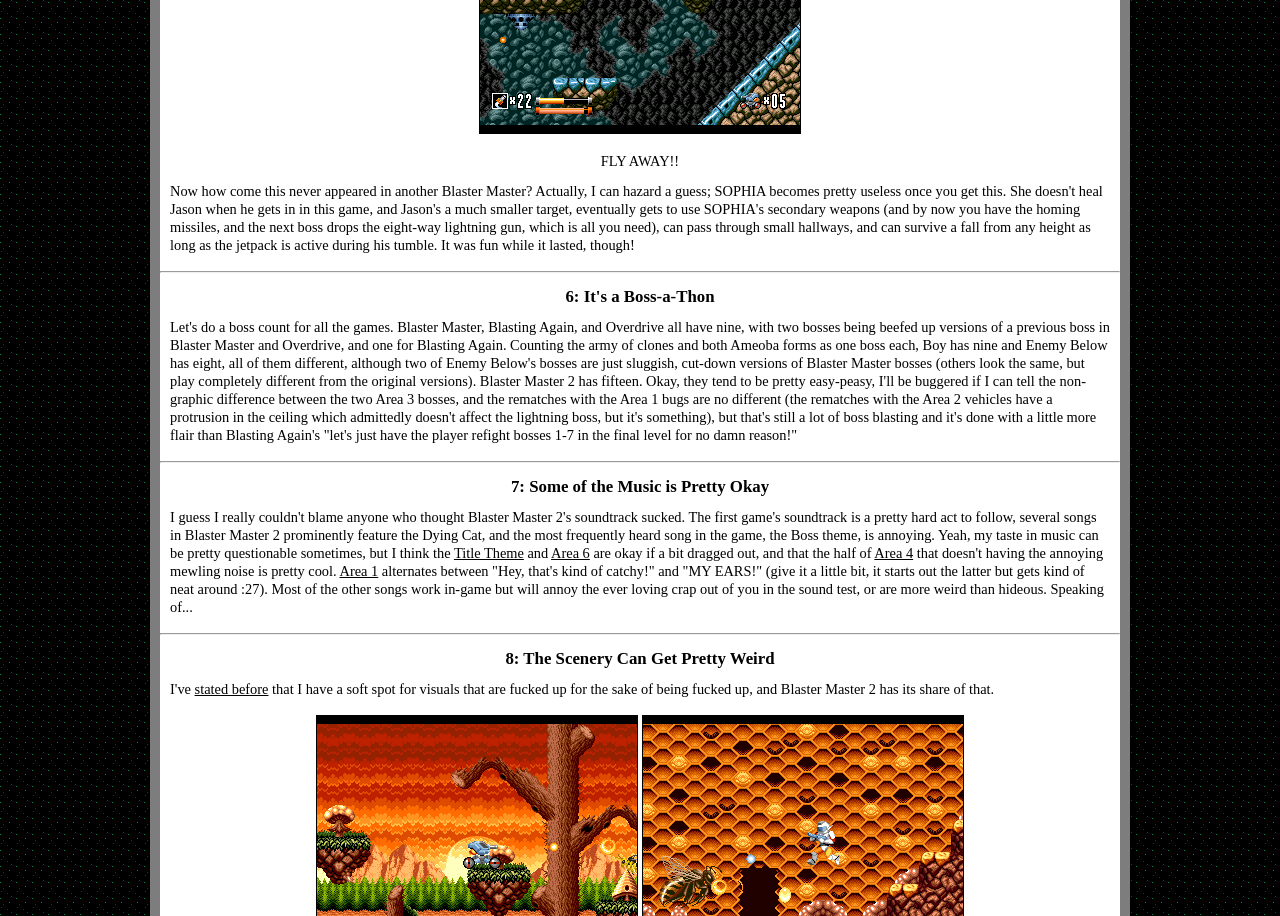How many bosses are in Blaster Master 2?
Using the image as a reference, give a one-word or short phrase answer.

Fifteen